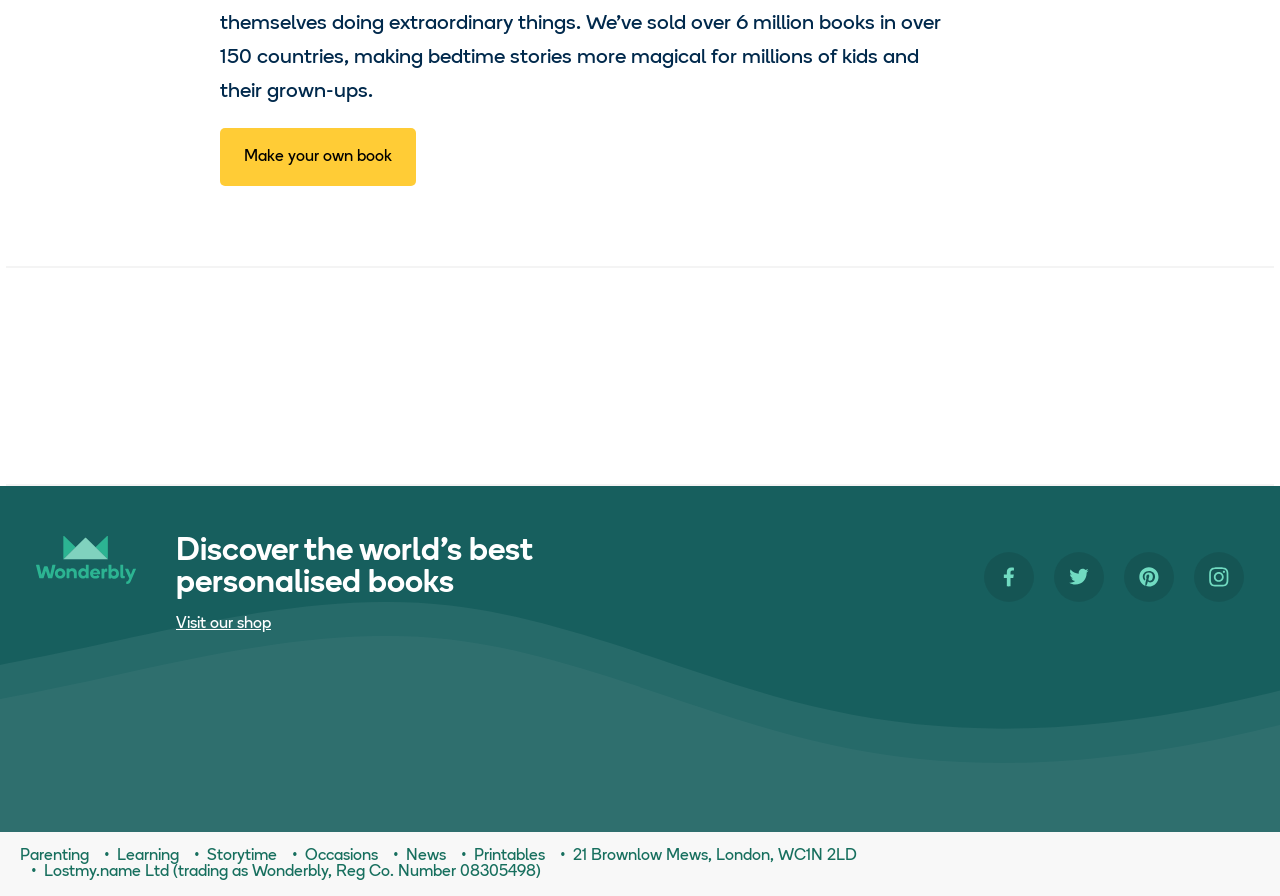Identify the bounding box coordinates of the section that should be clicked to achieve the task described: "Visit our shop".

[0.138, 0.688, 0.212, 0.706]